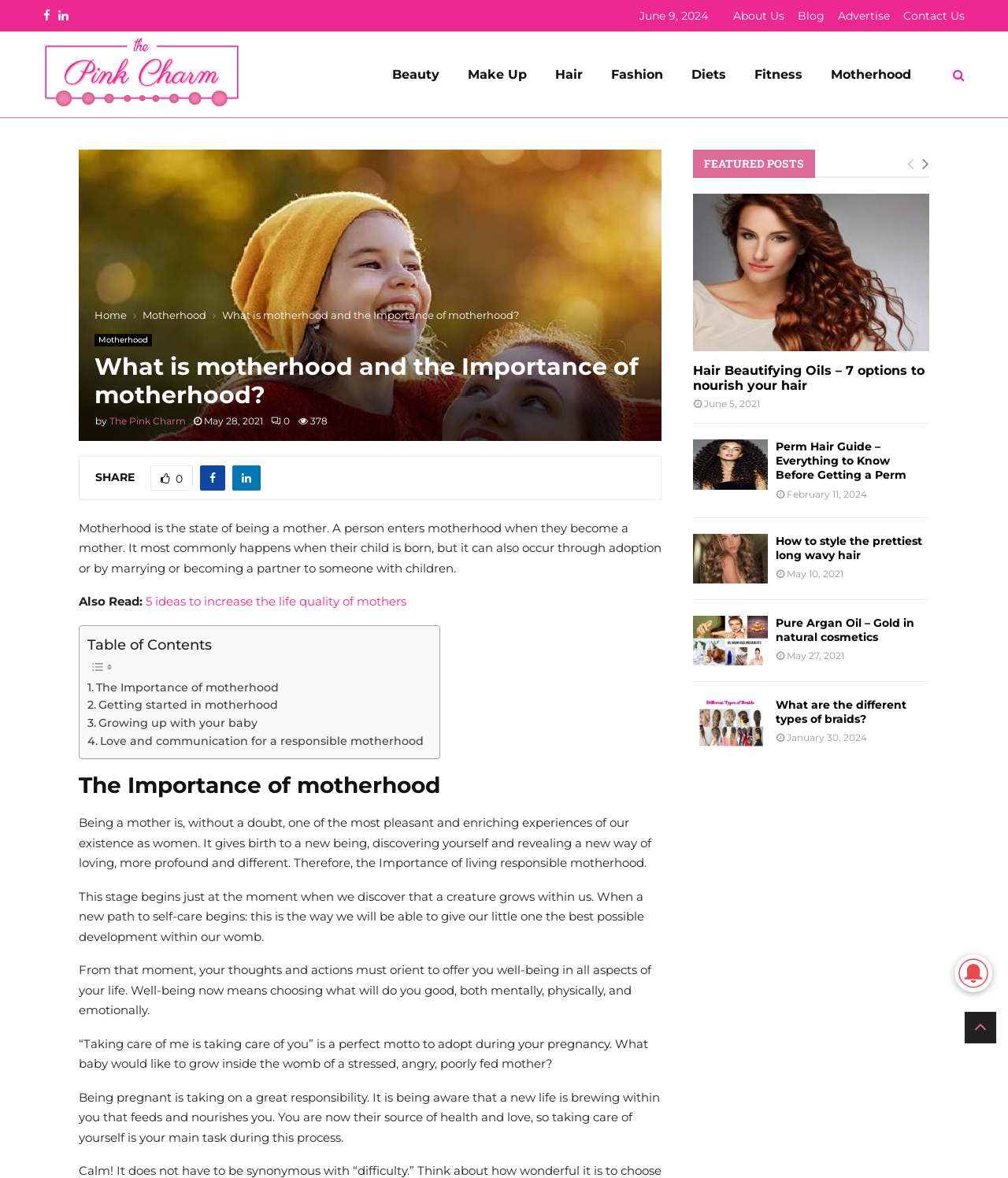What is the importance of motherhood?
Using the information presented in the image, please offer a detailed response to the question.

The importance of motherhood is discussed in the article, which emphasizes the need for mothers to take care of themselves in order to provide the best possible development for their child. This includes choosing what is good for them mentally, physically, and emotionally, and being aware of the responsibility of nurturing a new life.